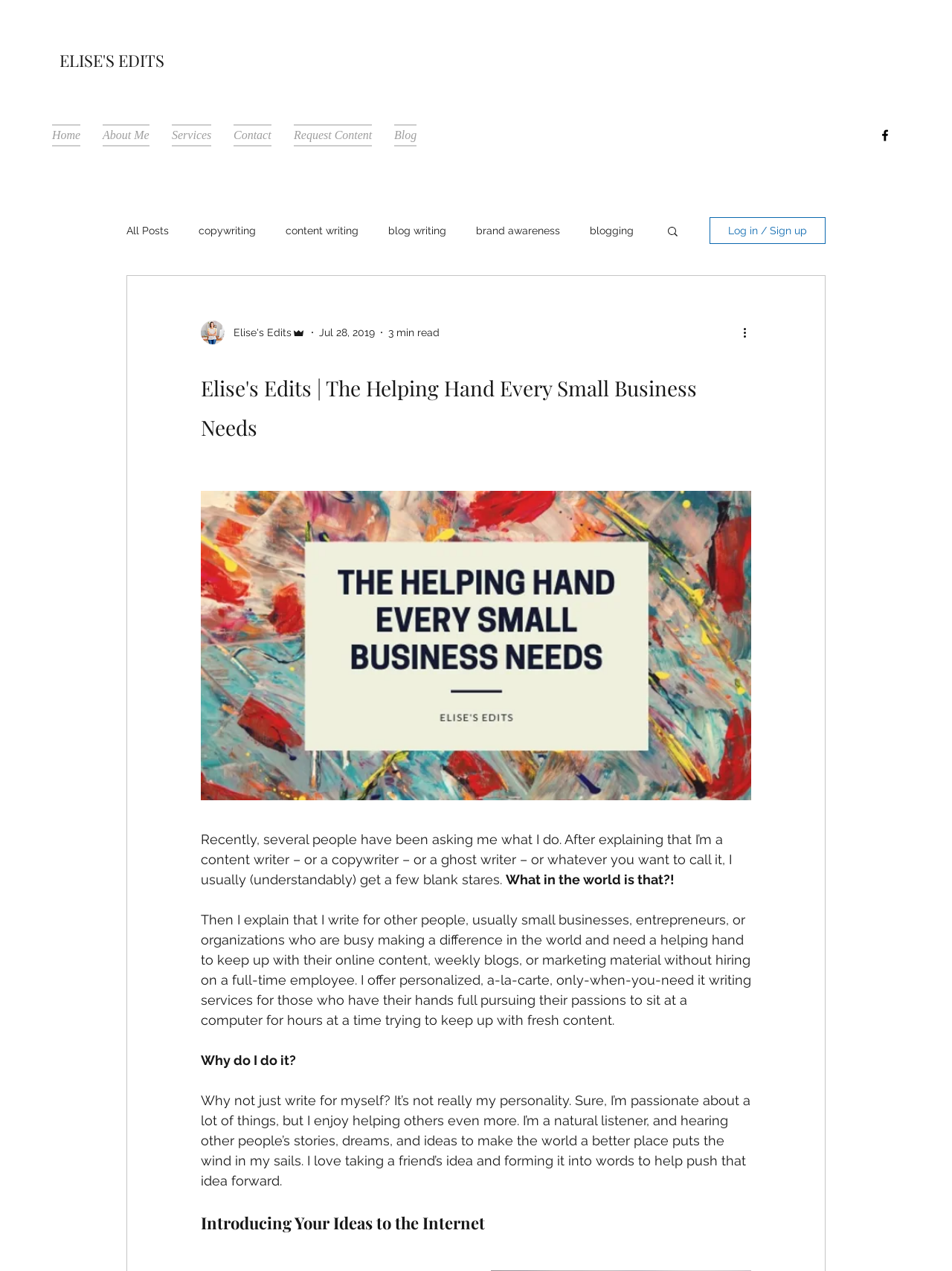Please specify the bounding box coordinates of the region to click in order to perform the following instruction: "Read the 'Blog' page".

[0.402, 0.098, 0.449, 0.115]